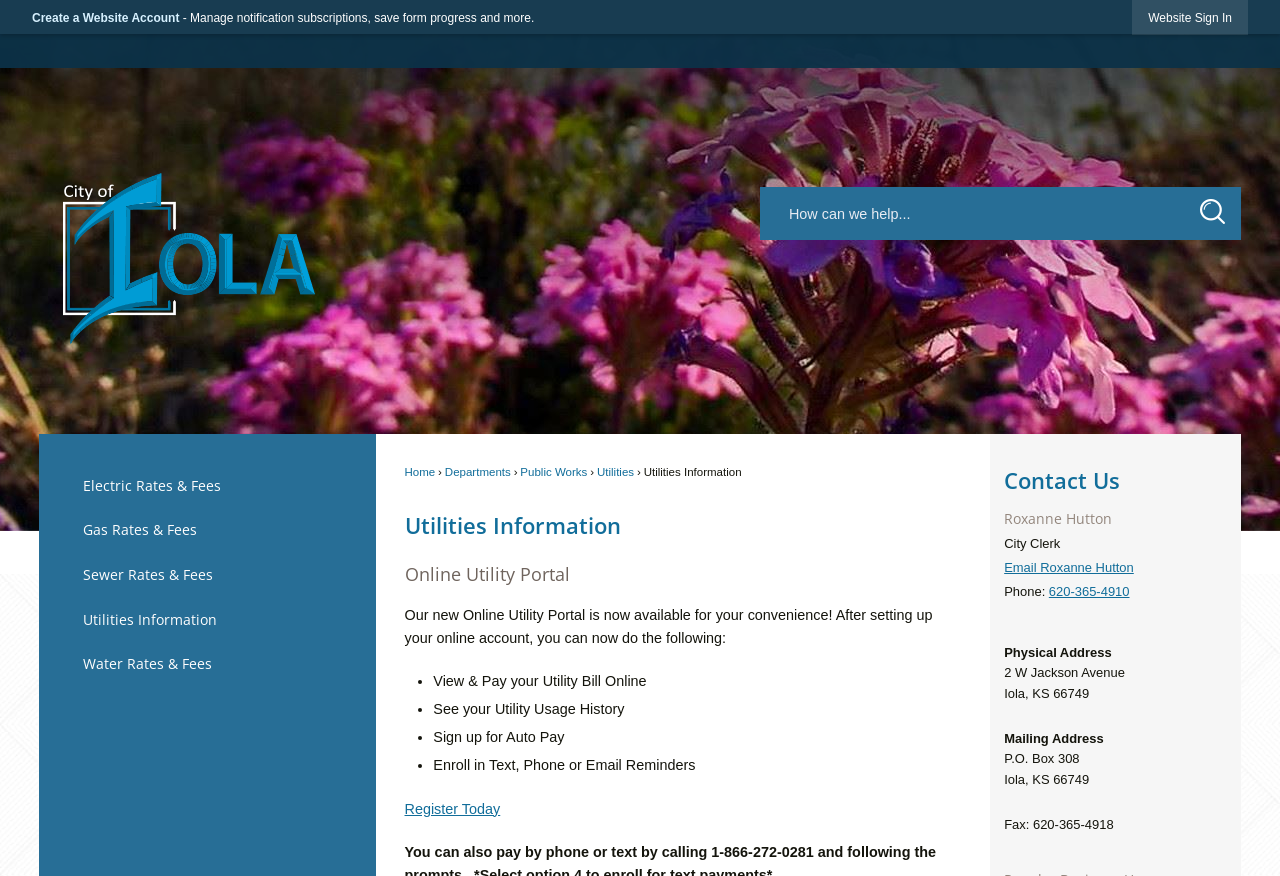Determine the bounding box coordinates of the target area to click to execute the following instruction: "Register Today for Online Utility Portal."

[0.316, 0.914, 0.391, 0.932]